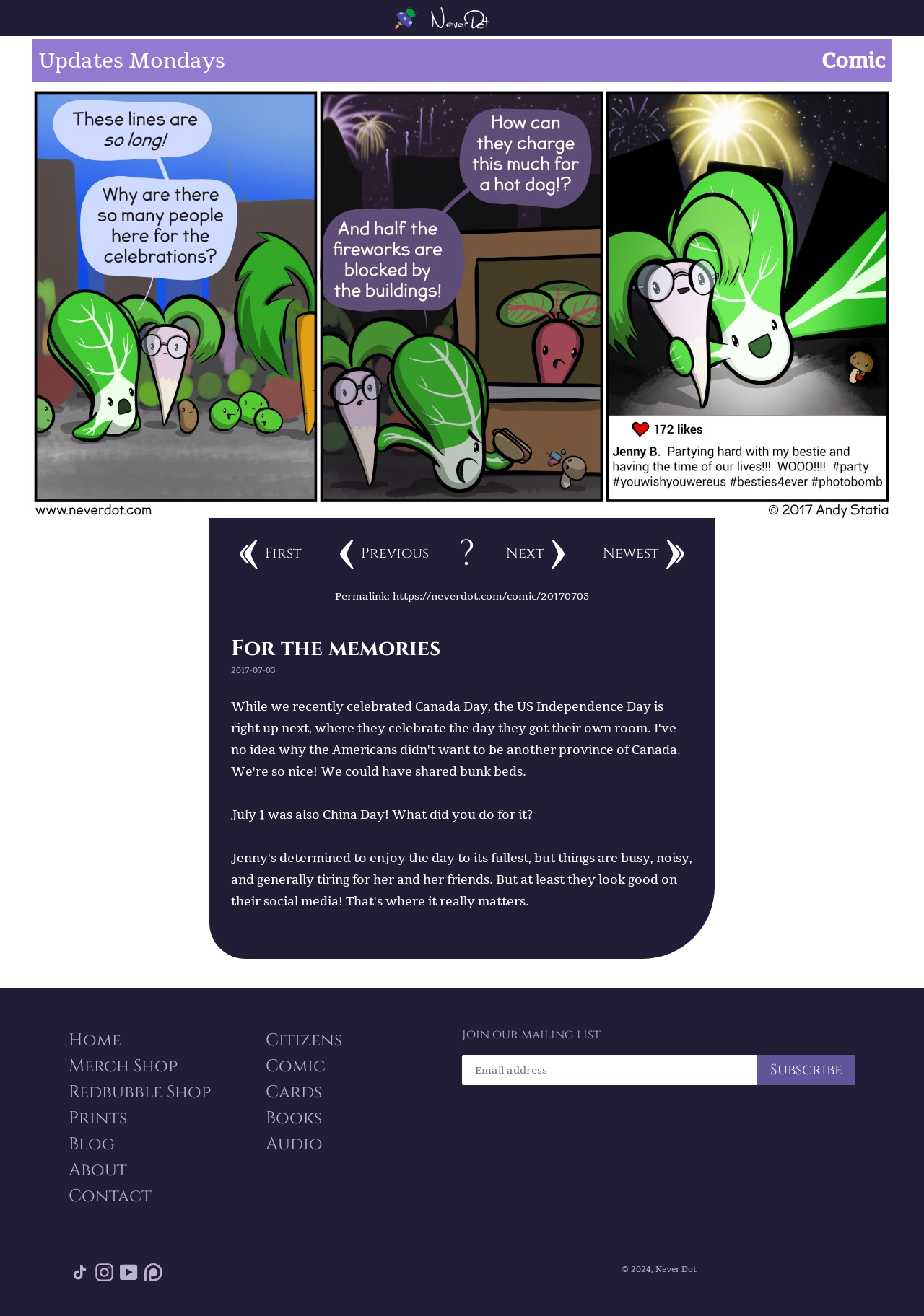Identify the bounding box coordinates of the clickable section necessary to follow the following instruction: "Click on the 'Home Page' link". The coordinates should be presented as four float numbers from 0 to 1, i.e., [left, top, right, bottom].

None